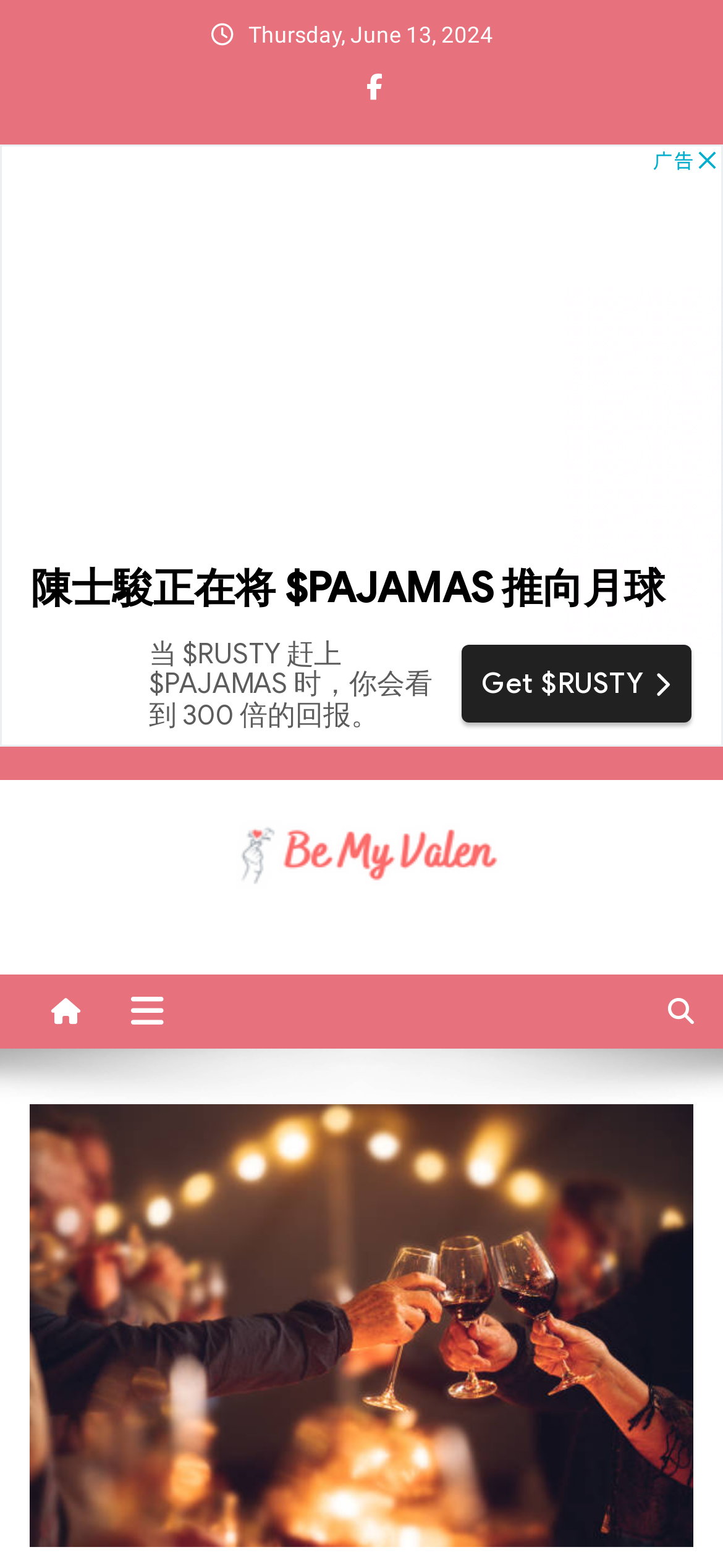What type of celebration is the webpage about?
Answer the question with as much detail as possible.

I found the type of celebration by looking at the Root Element with the text 'Birthday Brilliance: Transforming Celebrations with LED String Lights' which suggests that the webpage is about birthday celebrations.